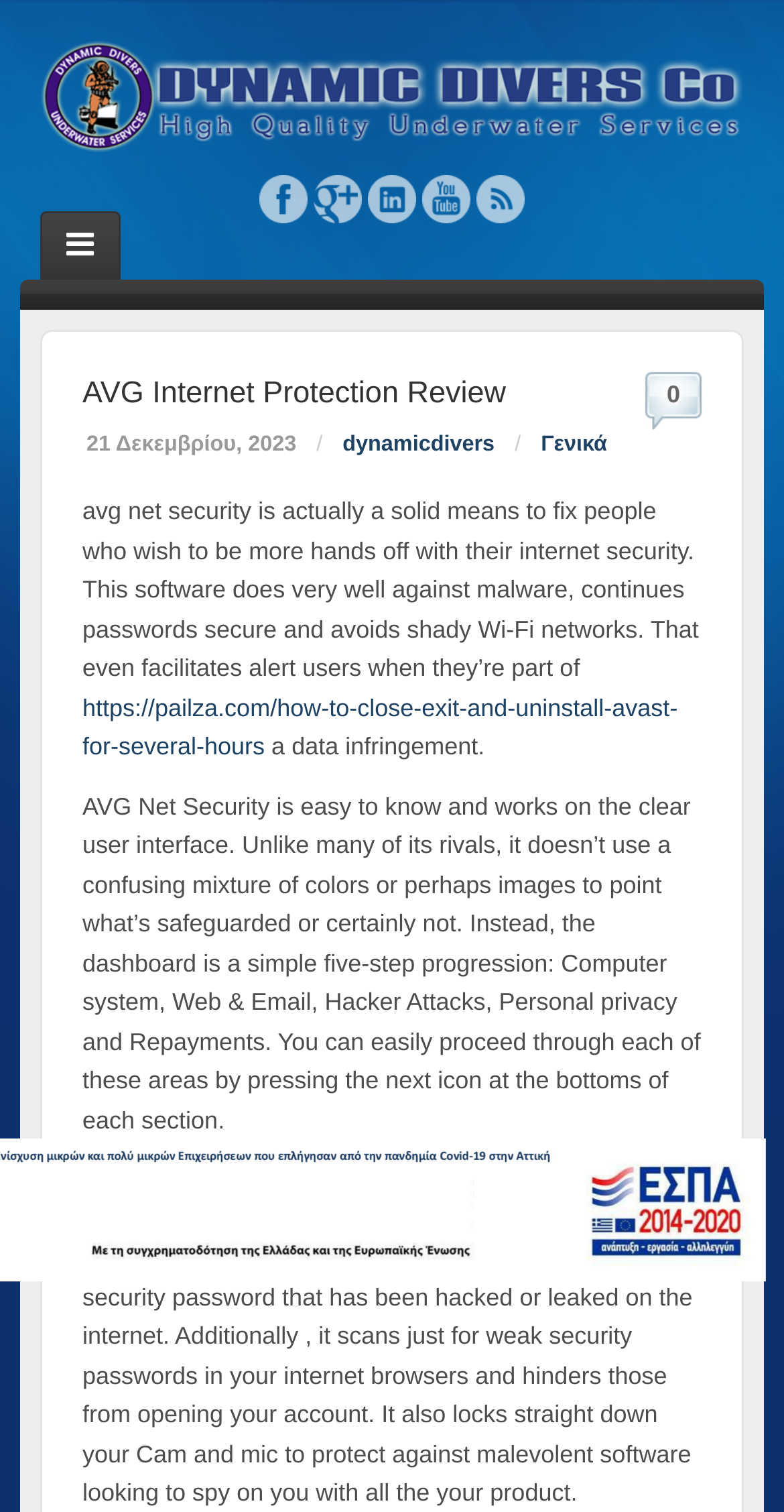What is the purpose of the Password Protection feature?
Please look at the screenshot and answer in one word or a short phrase.

Notifies of hacked or leaked passwords